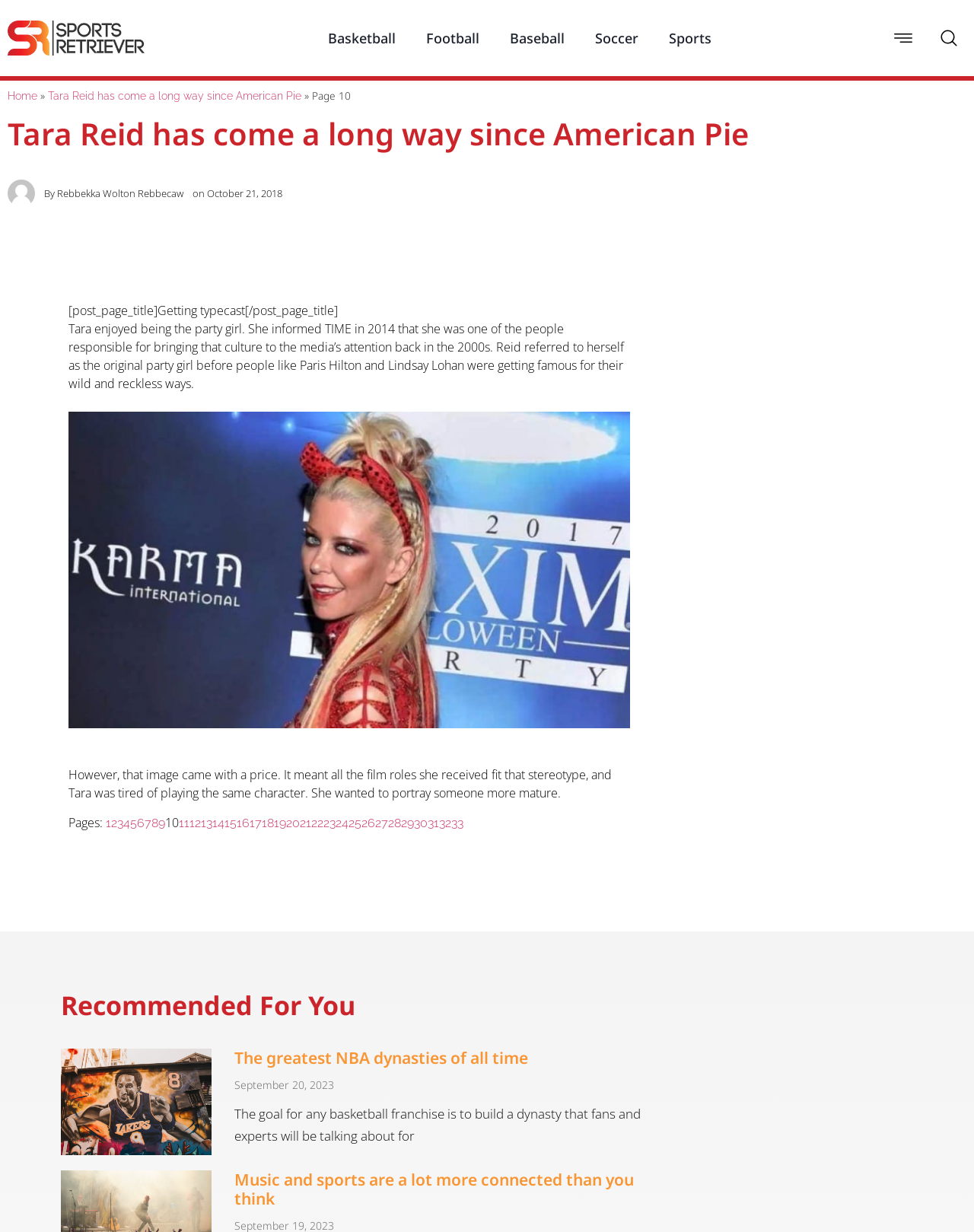Give a one-word or short phrase answer to the question: 
What is the name of the actress mentioned in the article?

Tara Reid